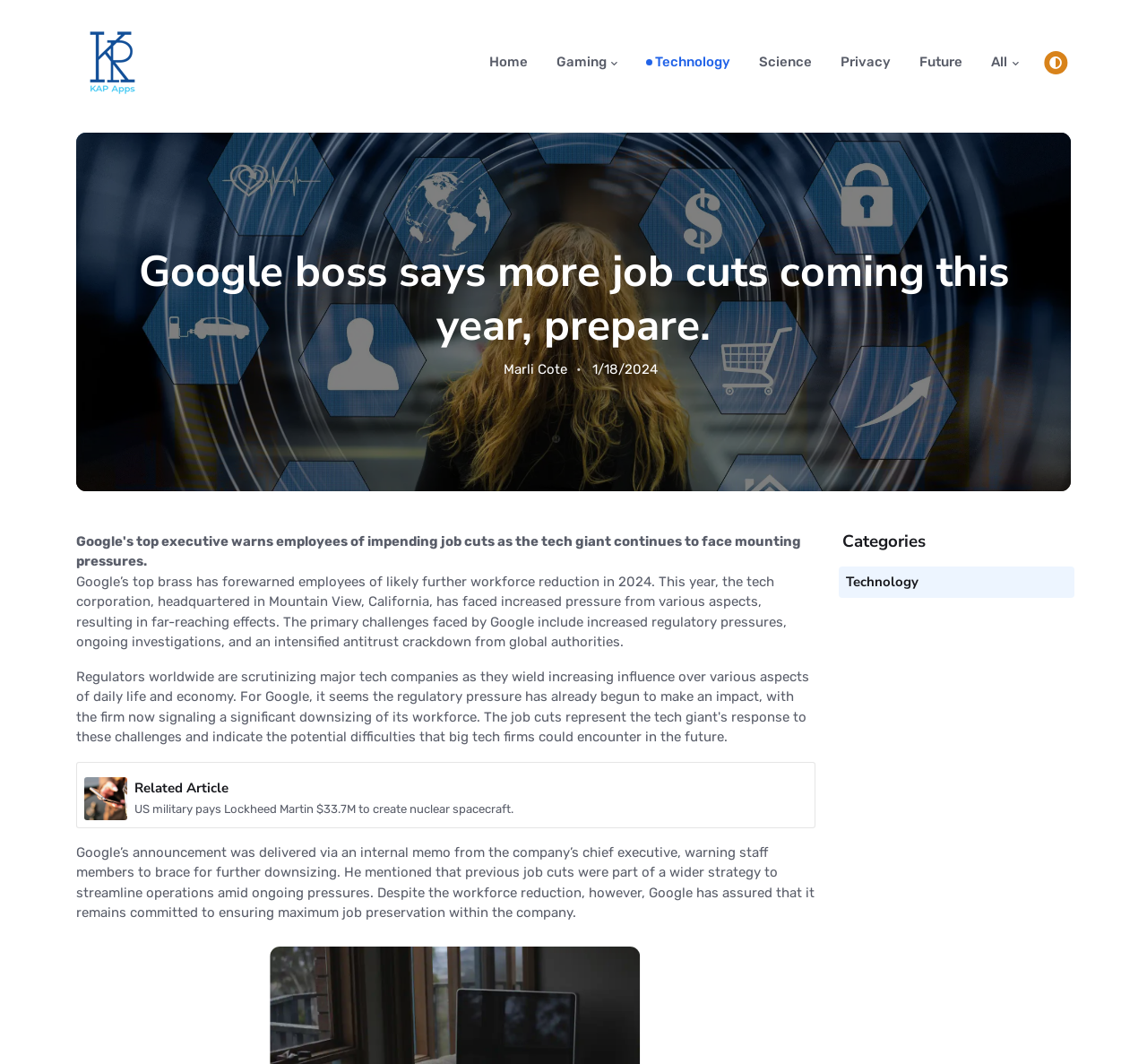Determine the bounding box coordinates of the target area to click to execute the following instruction: "Click on Gaming."

[0.472, 0.021, 0.551, 0.097]